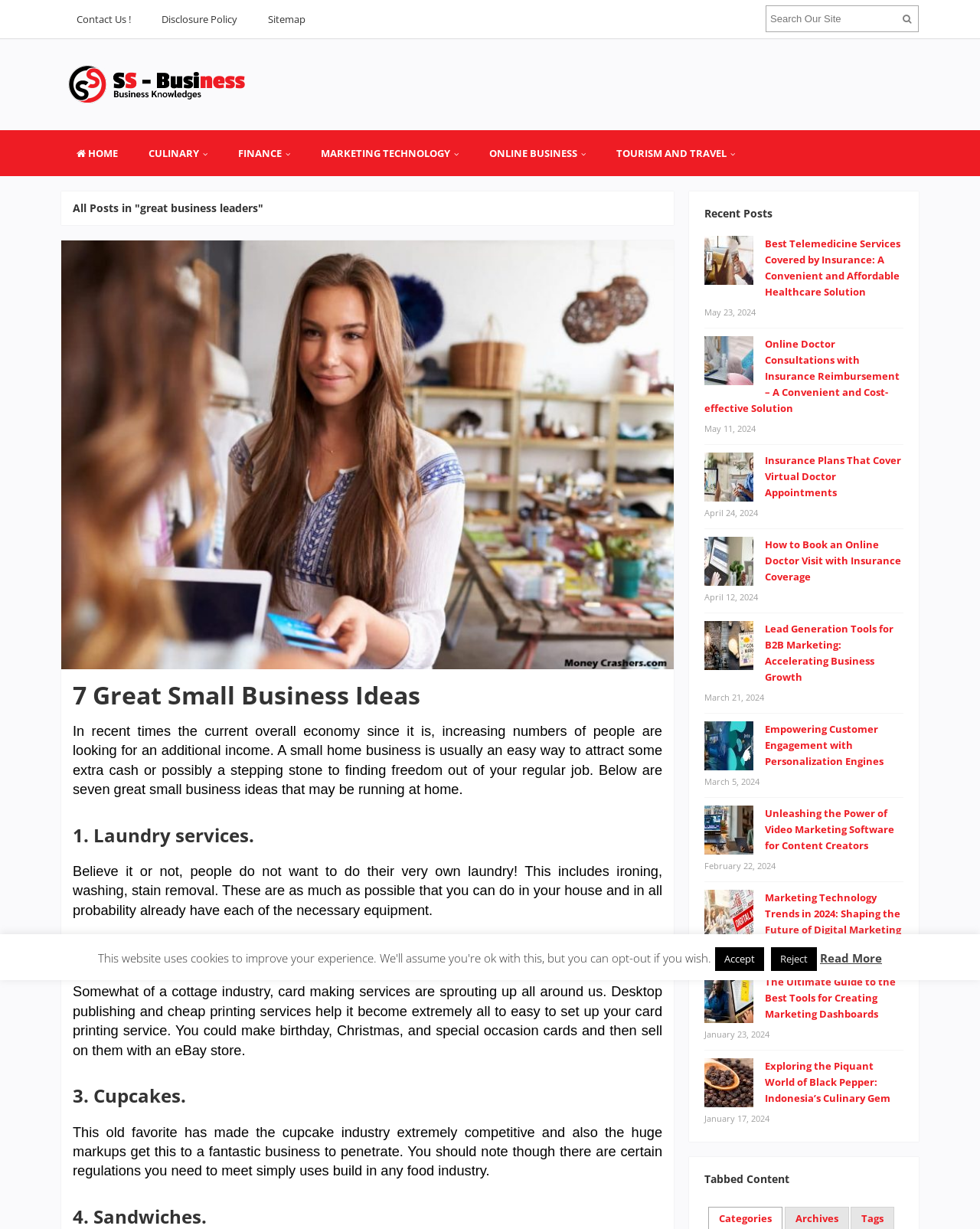Specify the bounding box coordinates for the region that must be clicked to perform the given instruction: "Click NEWS".

None